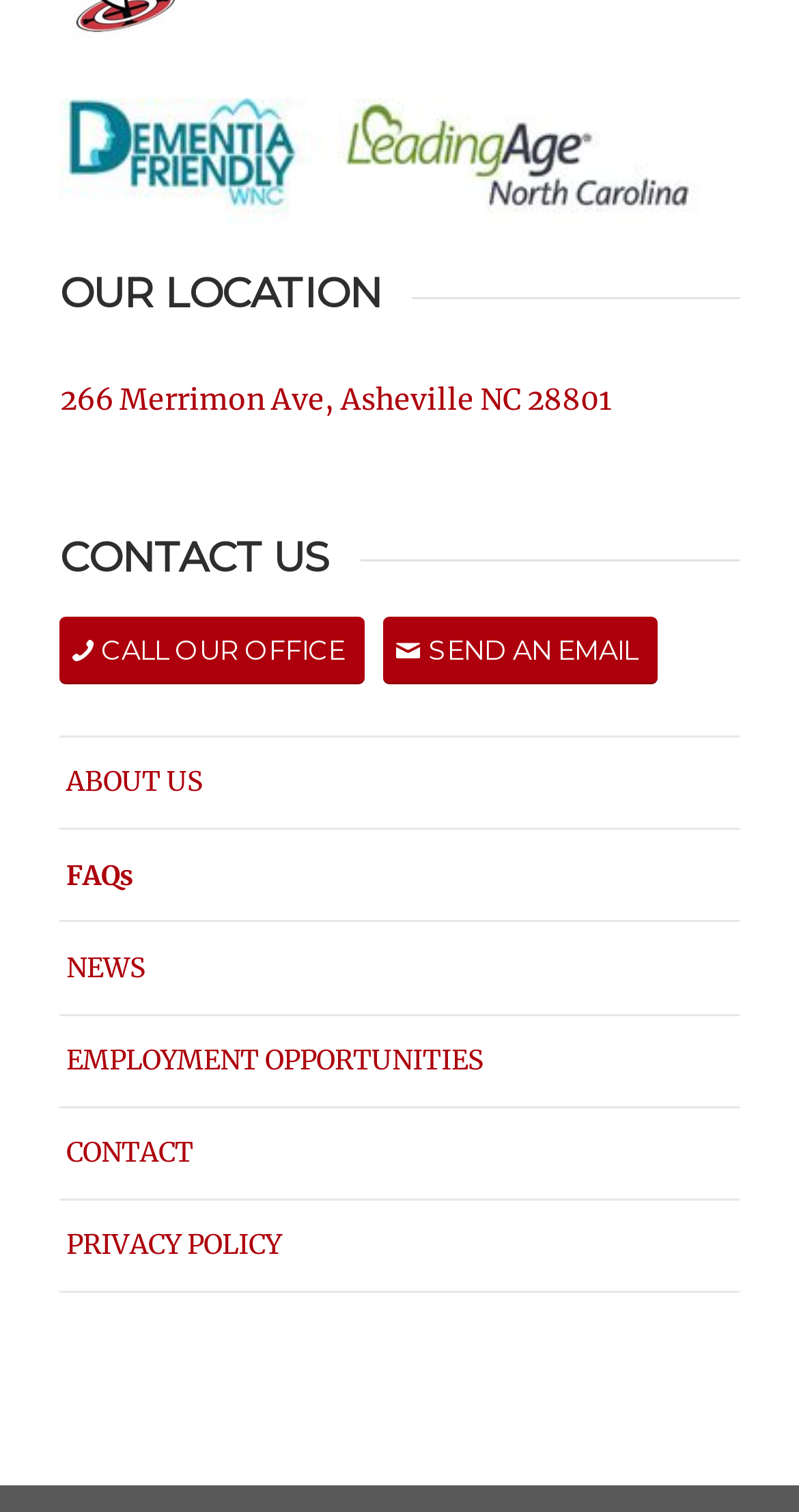Please identify the coordinates of the bounding box for the clickable region that will accomplish this instruction: "Send an email to us".

[0.48, 0.408, 0.824, 0.453]